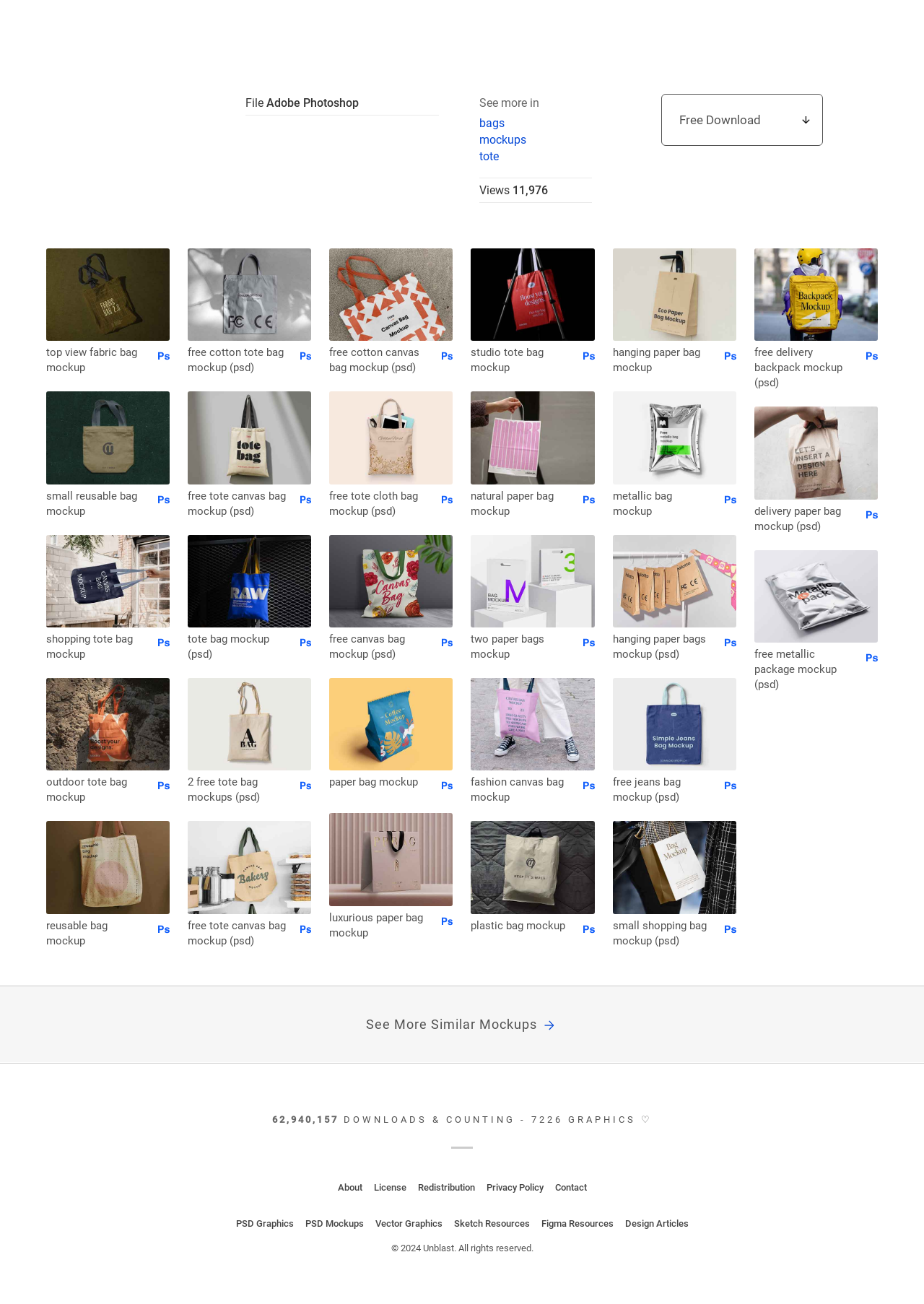What is the file type of the downloadable mockups?
Examine the image closely and answer the question with as much detail as possible.

The file type of the downloadable mockups is PSD, which is indicated by the links with titles such as 'free cotton tote bag mockup (psd)' and '2 free tote bag mockups (psd)'.